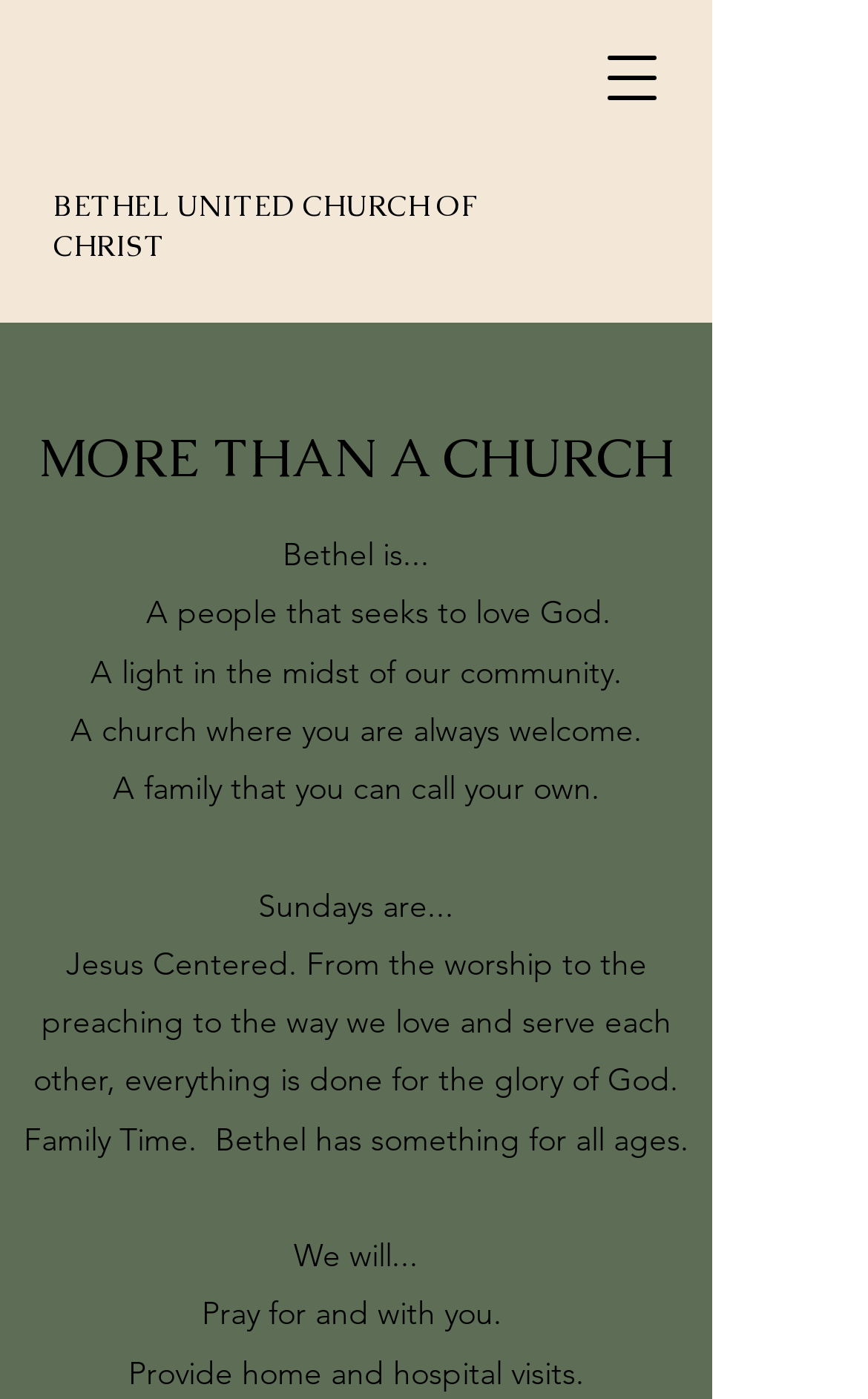Please analyze the image and provide a thorough answer to the question:
What happens on Sundays?

I found out what happens on Sundays by reading the StaticText element that says 'Sundays are... Jesus Centered. From the worship to the preaching to the way we love and serve each other, everything is done for the glory of God.' which suggests that Sundays are focused on Jesus-centered activities.